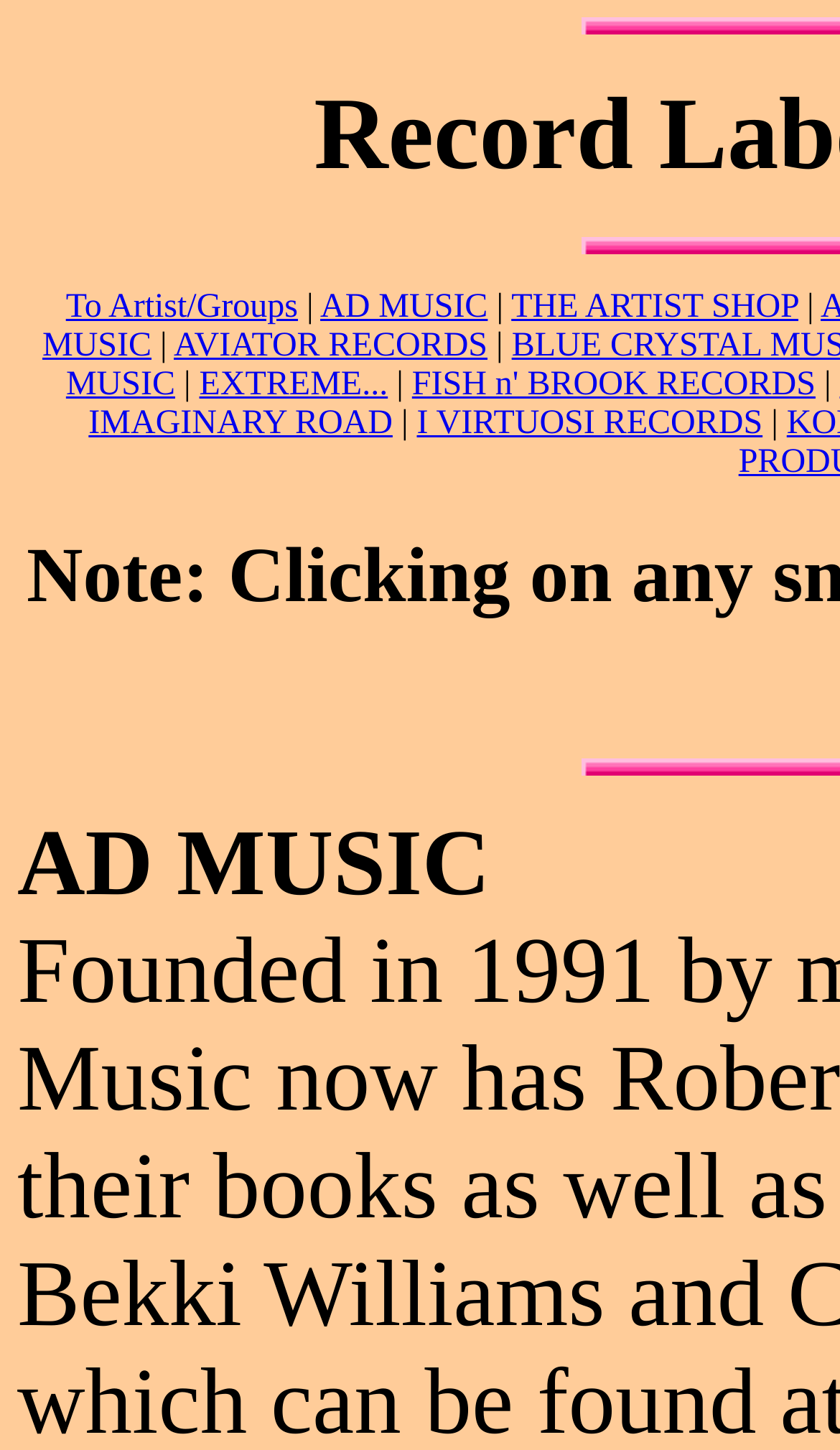Please answer the following question using a single word or phrase: 
How many record labels are listed in the first row?

3